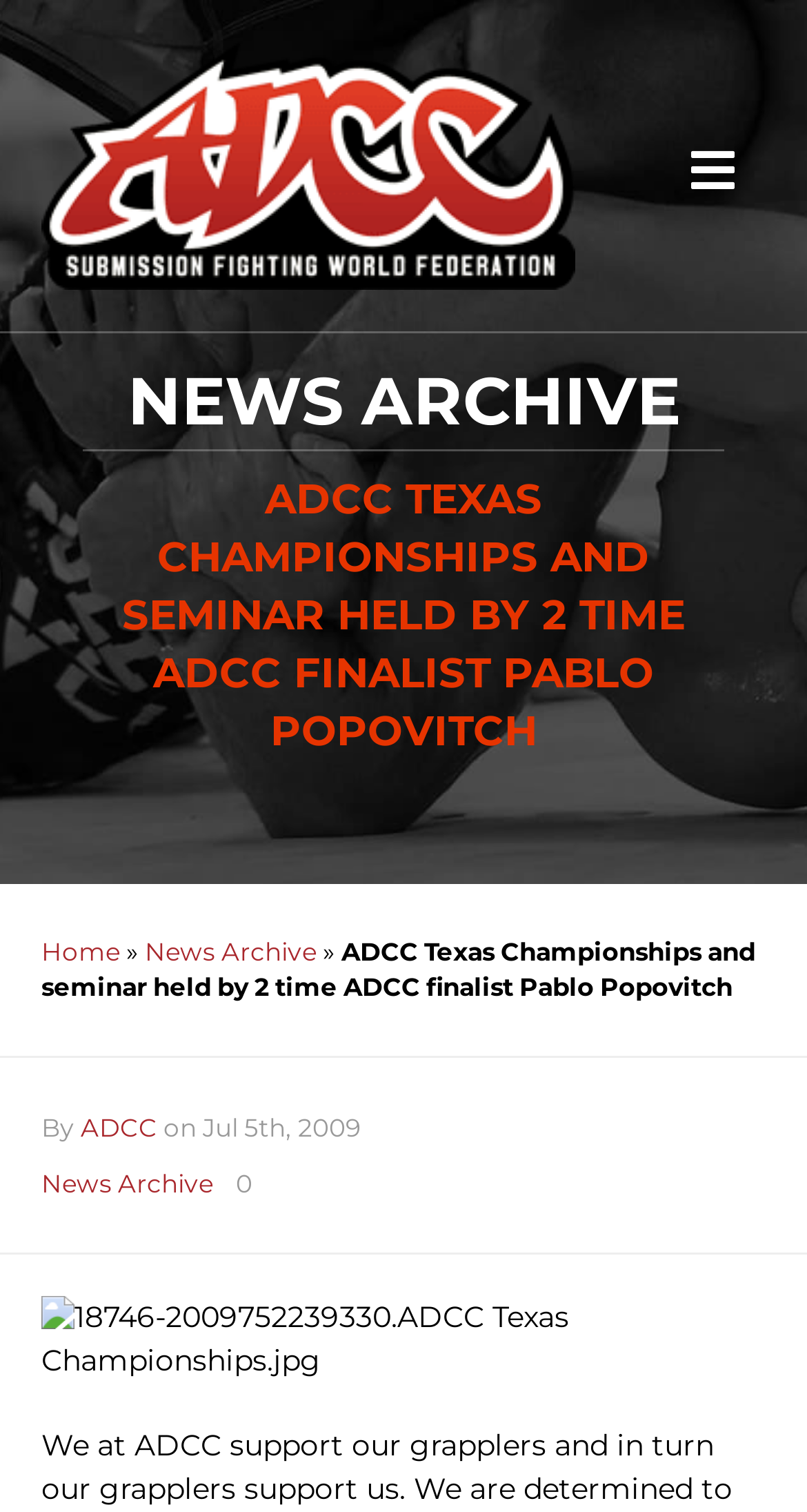What is the name of the ADCC finalist?
Observe the image and answer the question with a one-word or short phrase response.

Pablo Popovitch